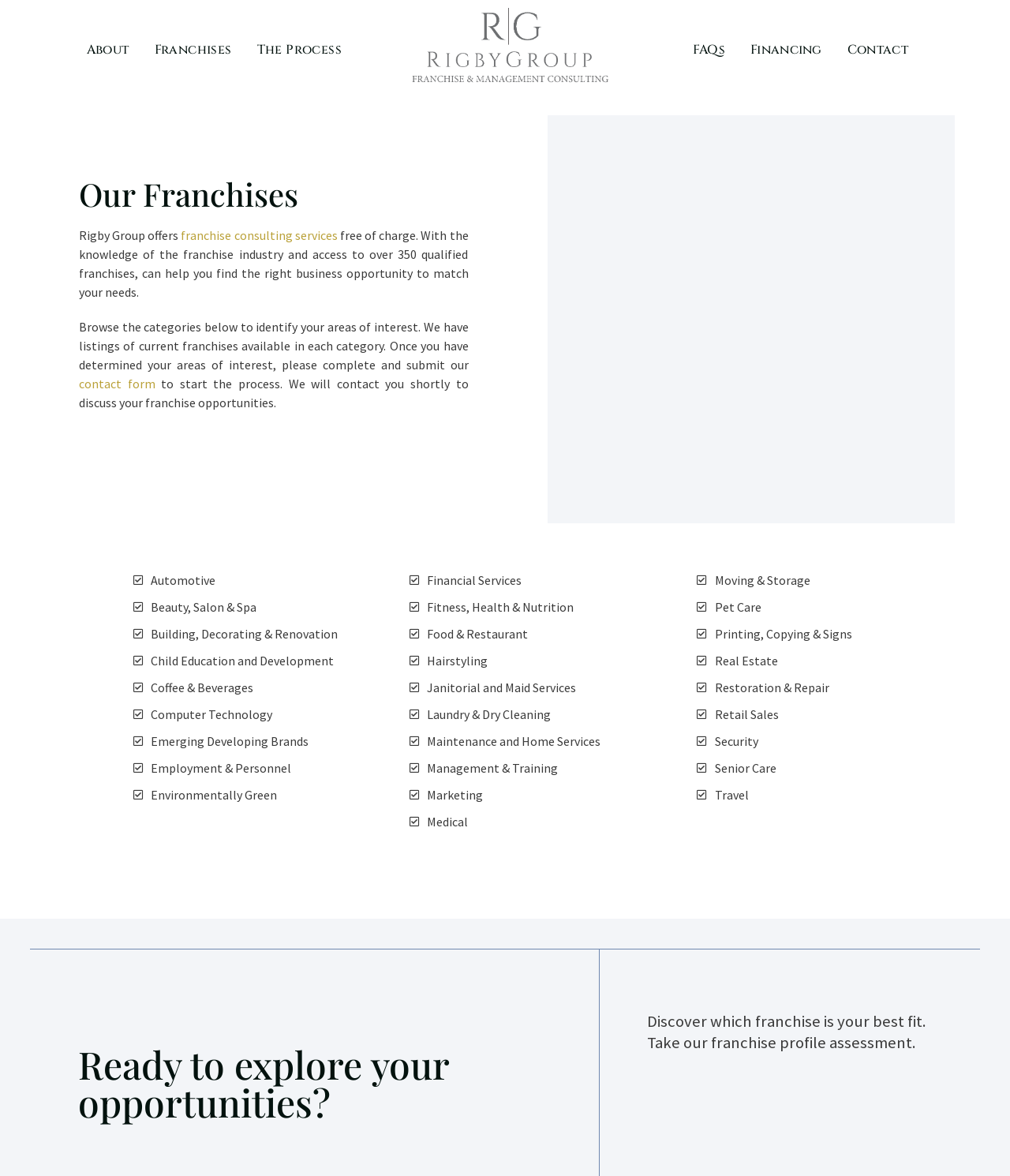Locate the bounding box coordinates of the clickable region necessary to complete the following instruction: "Explore franchises in the 'Beauty, Salon & Spa' category". Provide the coordinates in the format of four float numbers between 0 and 1, i.e., [left, top, right, bottom].

[0.15, 0.509, 0.254, 0.523]